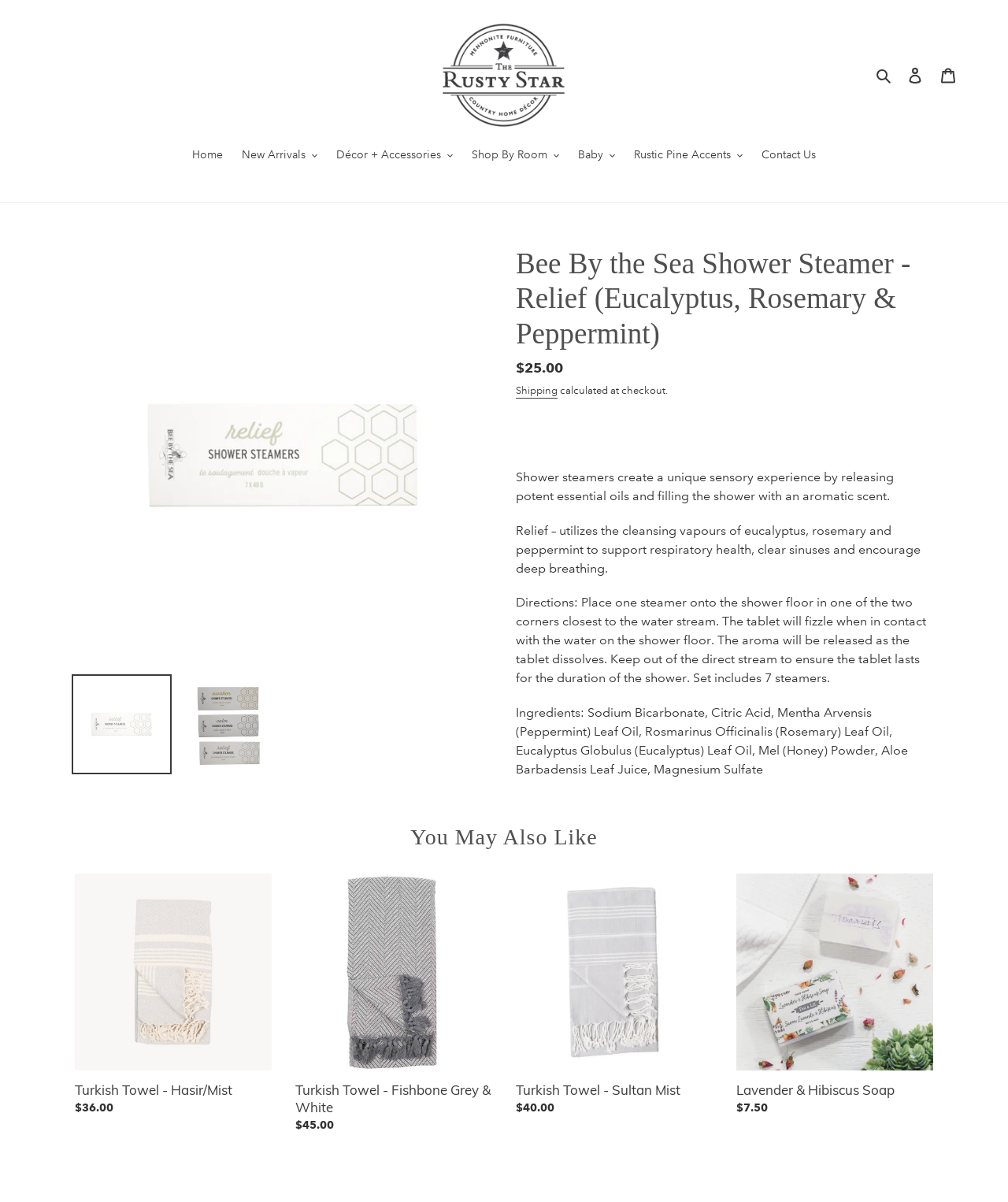Please extract the primary headline from the webpage.

Bee By the Sea Shower Steamer - Relief (Eucalyptus, Rosemary & Peppermint)